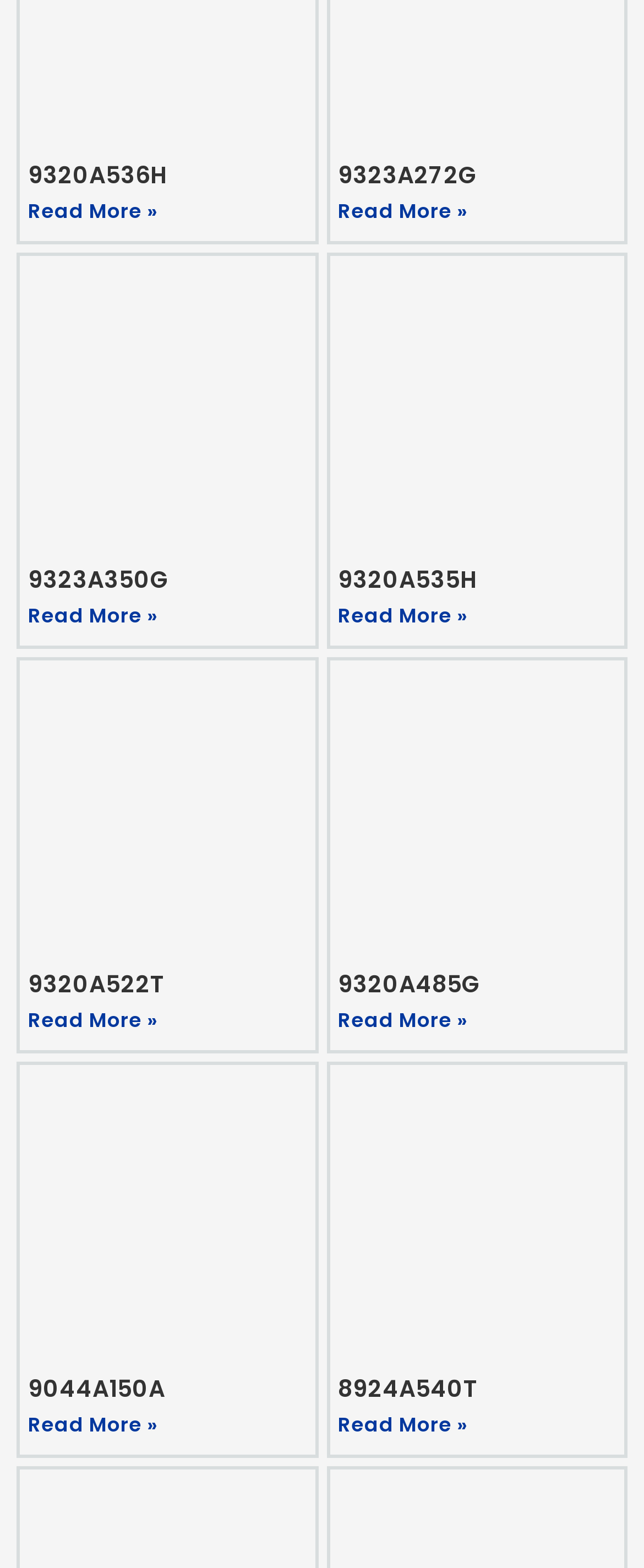Please identify the bounding box coordinates of the element that needs to be clicked to execute the following command: "Learn about 9320A522T". Provide the bounding box using four float numbers between 0 and 1, formatted as [left, top, right, bottom].

[0.044, 0.641, 0.244, 0.659]